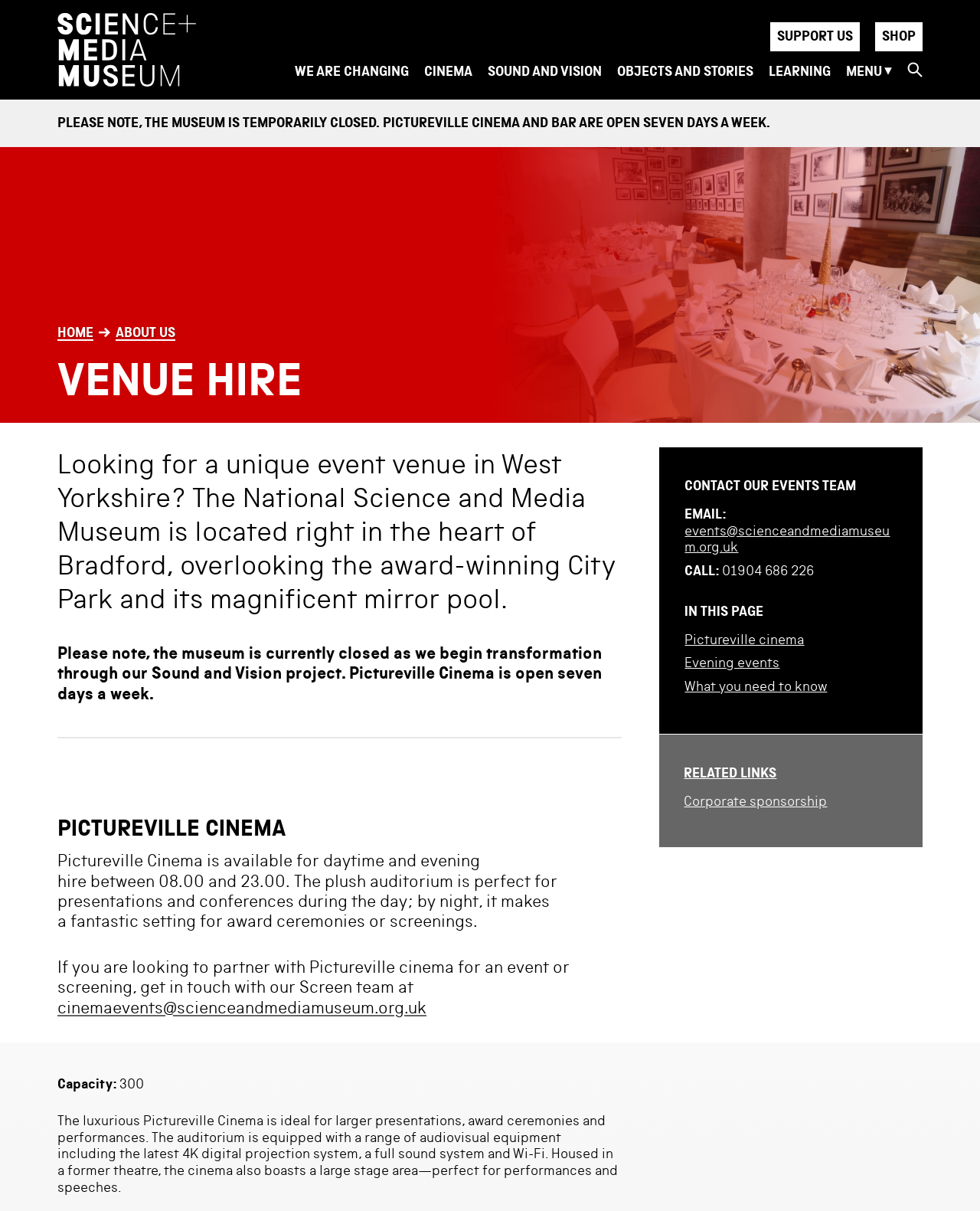Locate the bounding box coordinates of the clickable area needed to fulfill the instruction: "Click the National Science and Media Museum Logo".

[0.059, 0.011, 0.27, 0.071]